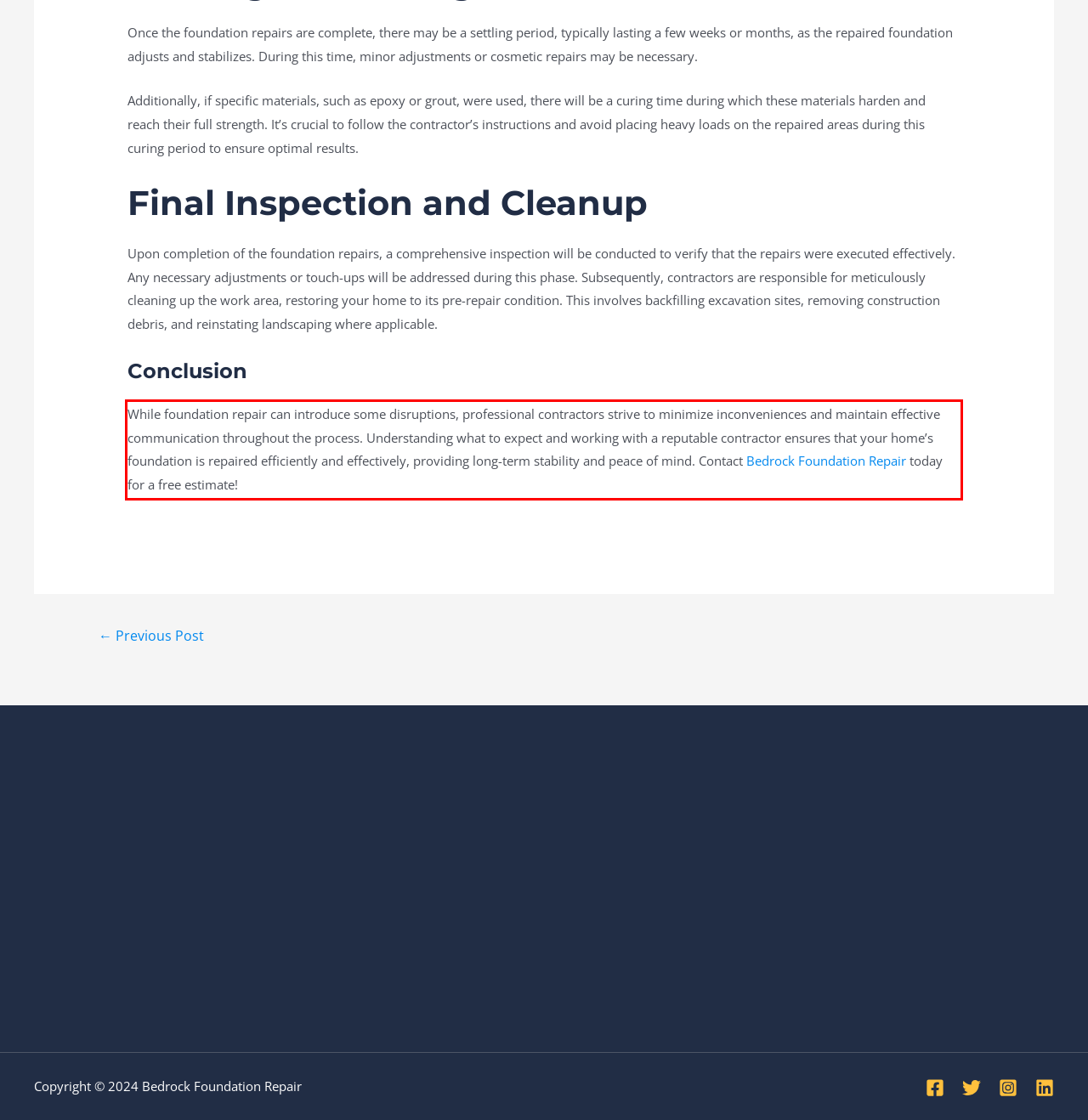Within the provided webpage screenshot, find the red rectangle bounding box and perform OCR to obtain the text content.

While foundation repair can introduce some disruptions, professional contractors strive to minimize inconveniences and maintain effective communication throughout the process. Understanding what to expect and working with a reputable contractor ensures that your home’s foundation is repaired efficiently and effectively, providing long-term stability and peace of mind. Contact Bedrock Foundation Repair today for a free estimate!